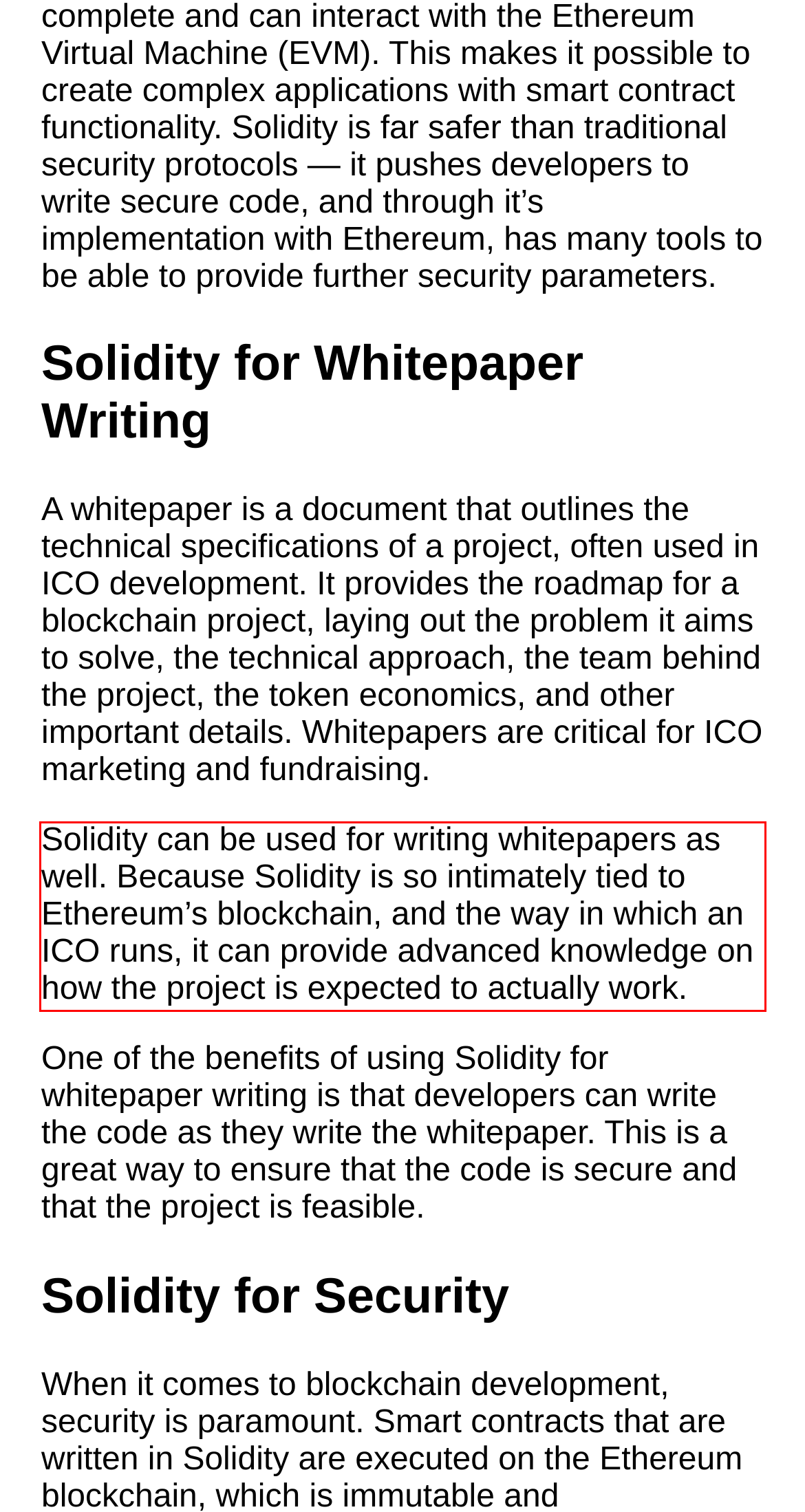Within the provided webpage screenshot, find the red rectangle bounding box and perform OCR to obtain the text content.

Solidity can be used for writing whitepapers as well. Because Solidity is so intimately tied to Ethereum’s blockchain, and the way in which an ICO runs, it can provide advanced knowledge on how the project is expected to actually work.